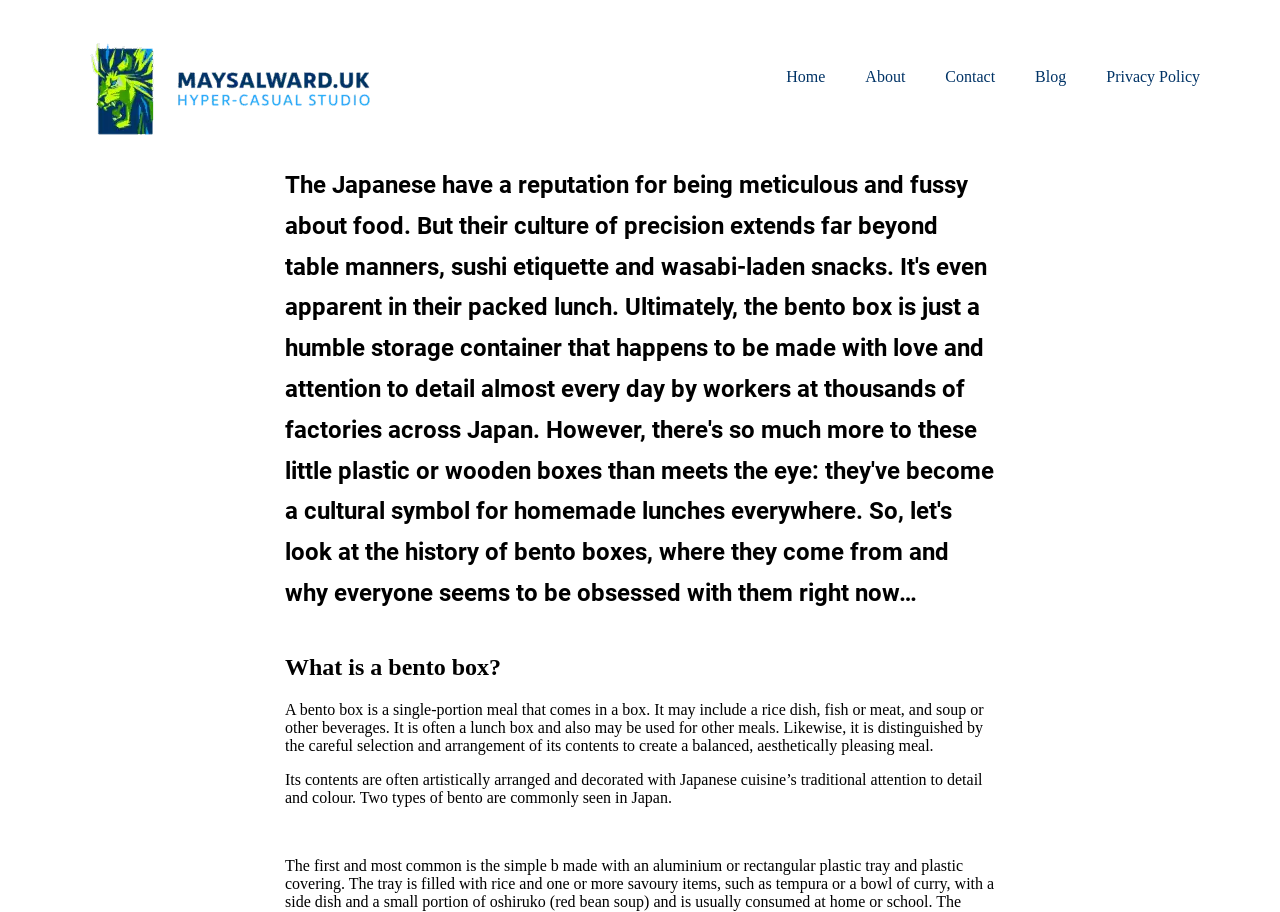How many types of bento are commonly seen in Japan?
Using the image as a reference, answer the question in detail.

According to the webpage, there are two types of bento that are commonly seen in Japan, although the specific types are not mentioned.